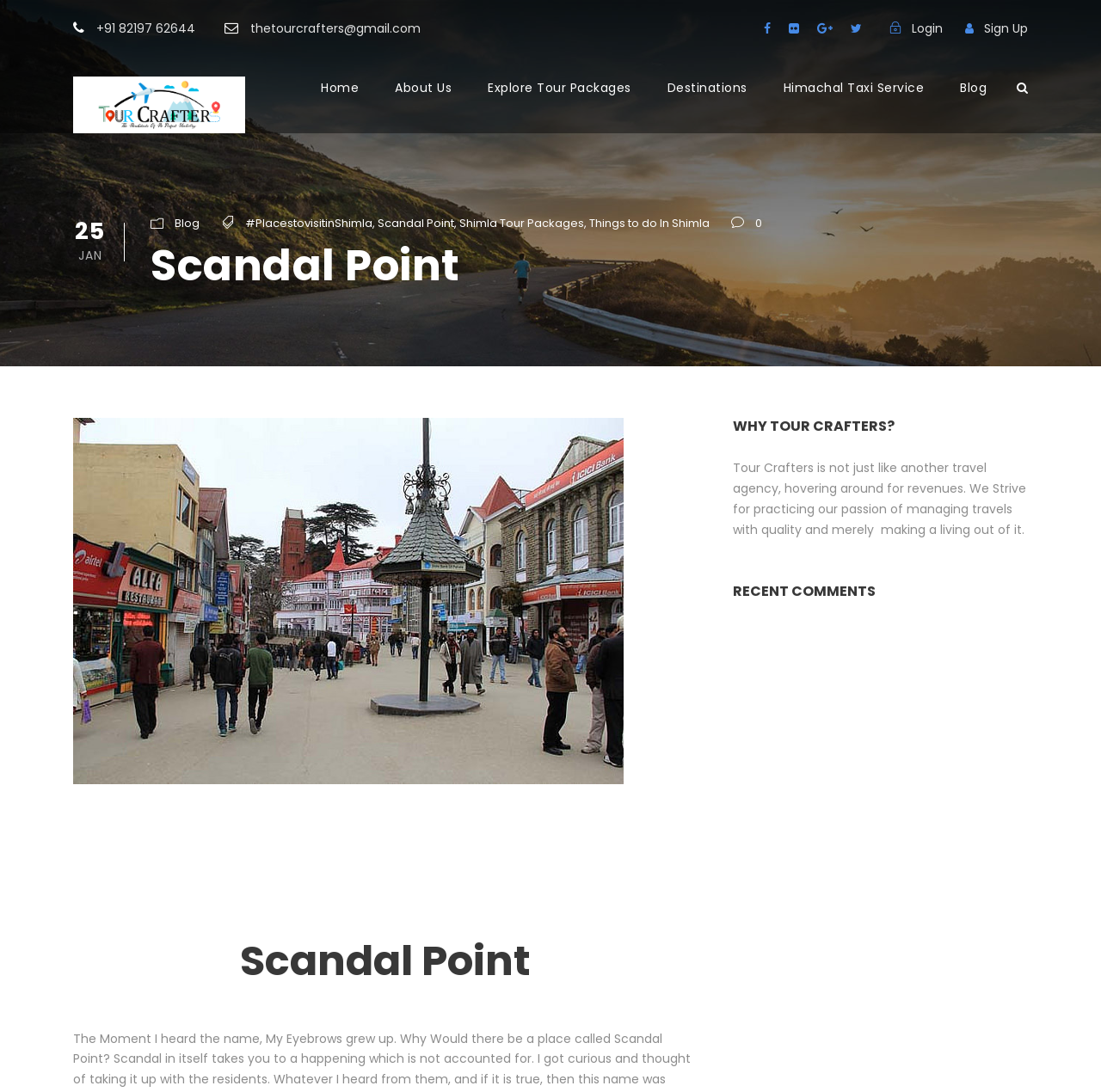What is the email address on the webpage?
Please provide a single word or phrase as the answer based on the screenshot.

thetourcrafters@gmail.com